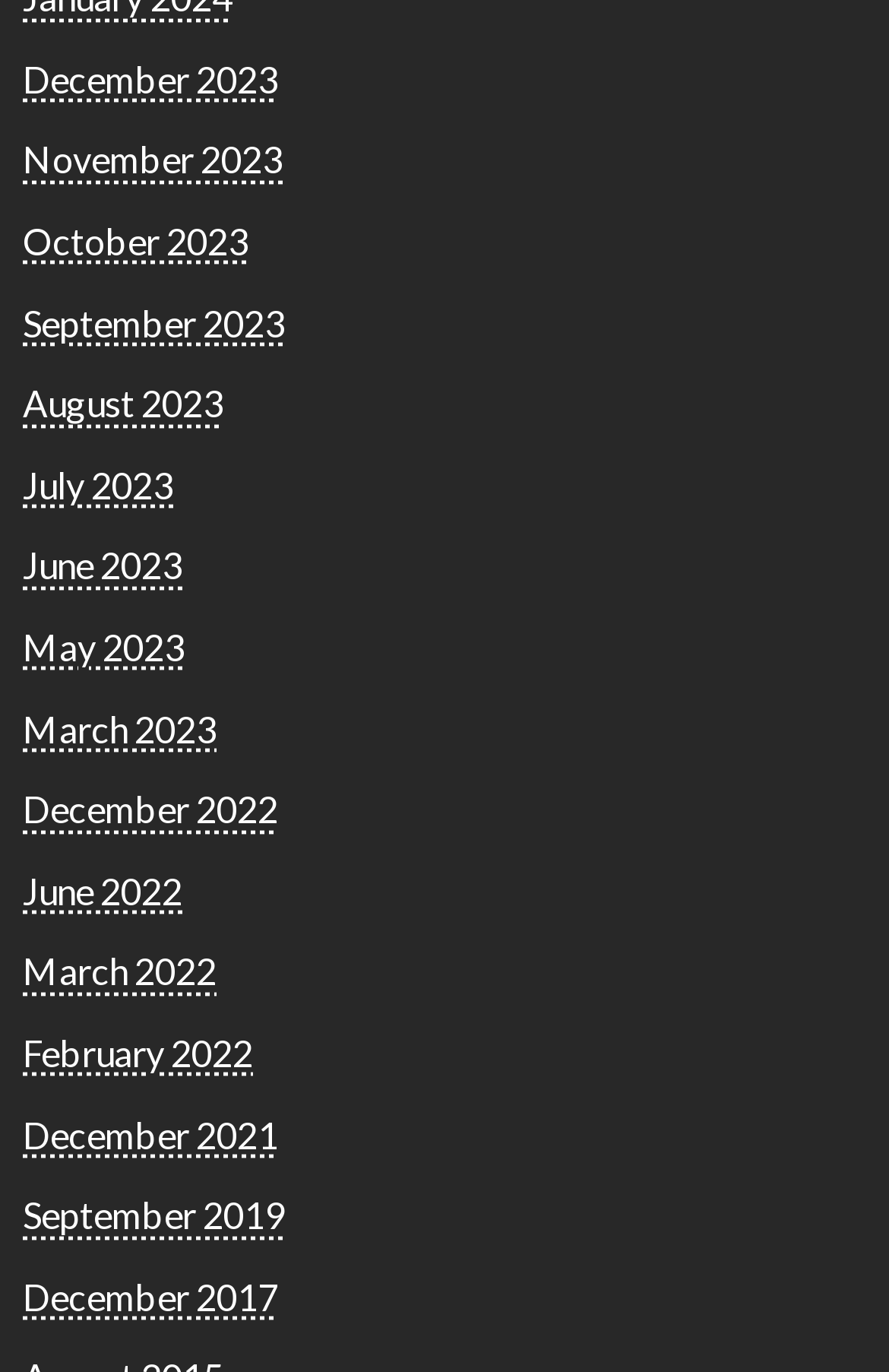Please identify the bounding box coordinates of the element I should click to complete this instruction: 'Click the SEND button'. The coordinates should be given as four float numbers between 0 and 1, like this: [left, top, right, bottom].

None